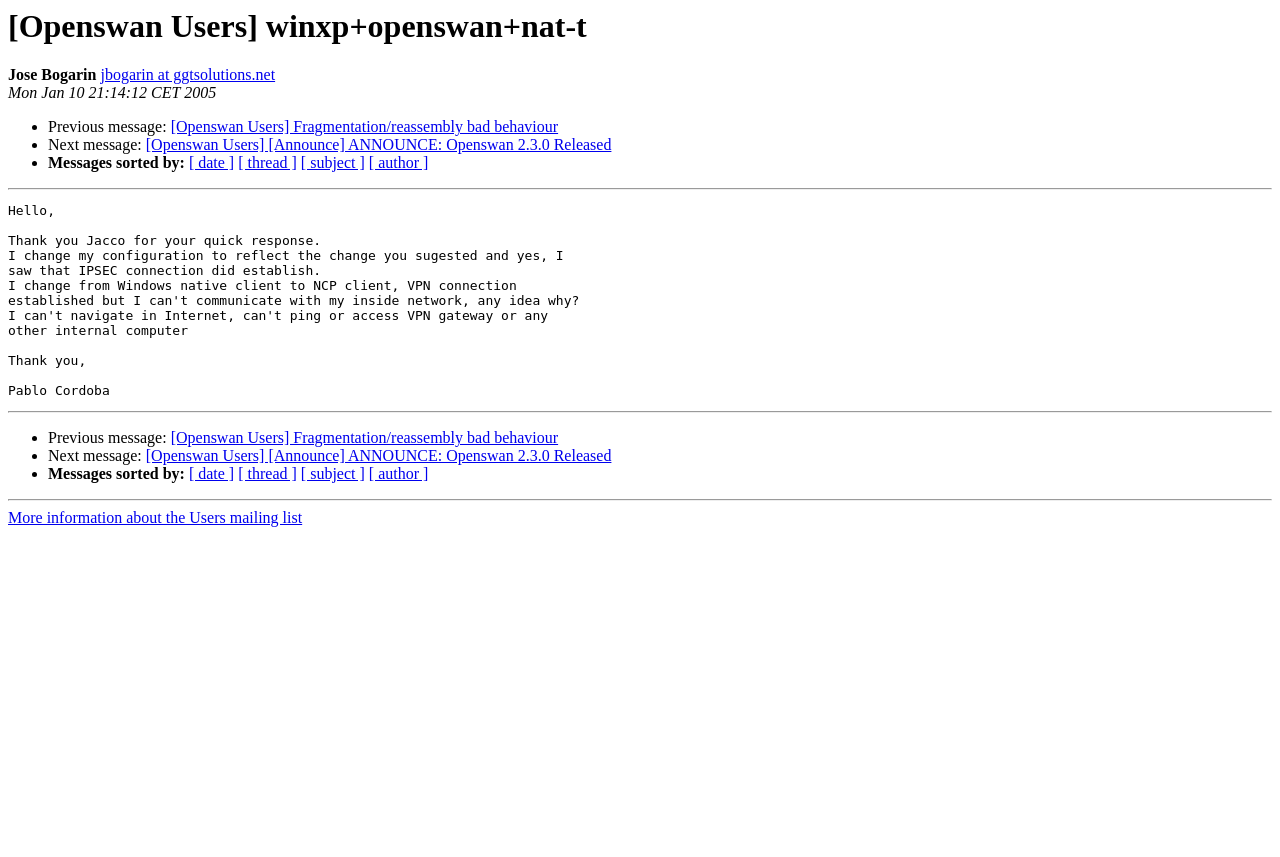Determine the bounding box coordinates of the clickable region to carry out the instruction: "View message from Jose Bogarin".

[0.078, 0.078, 0.215, 0.097]